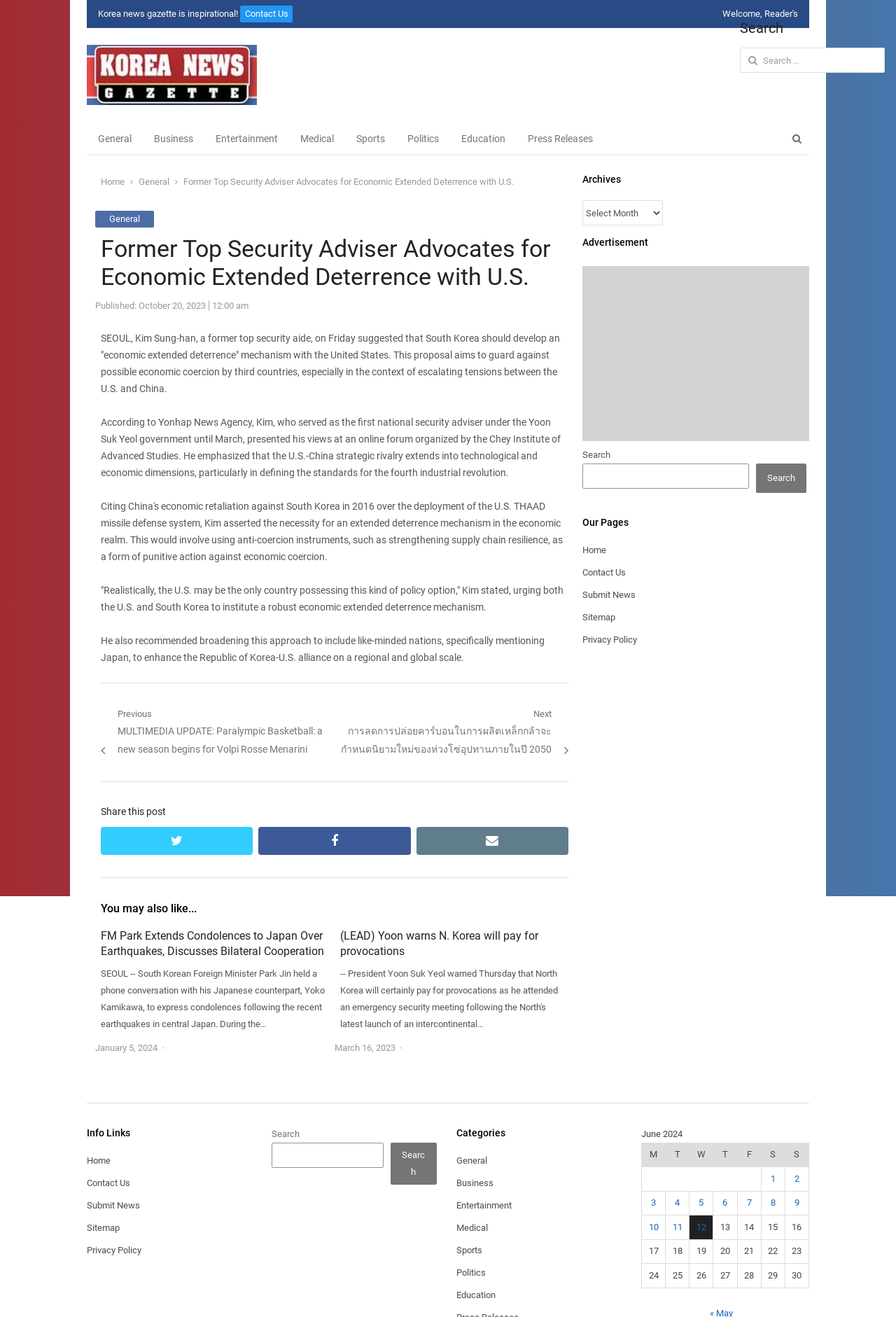Respond with a single word or short phrase to the following question: 
How many categories are listed in the navigation menu?

8